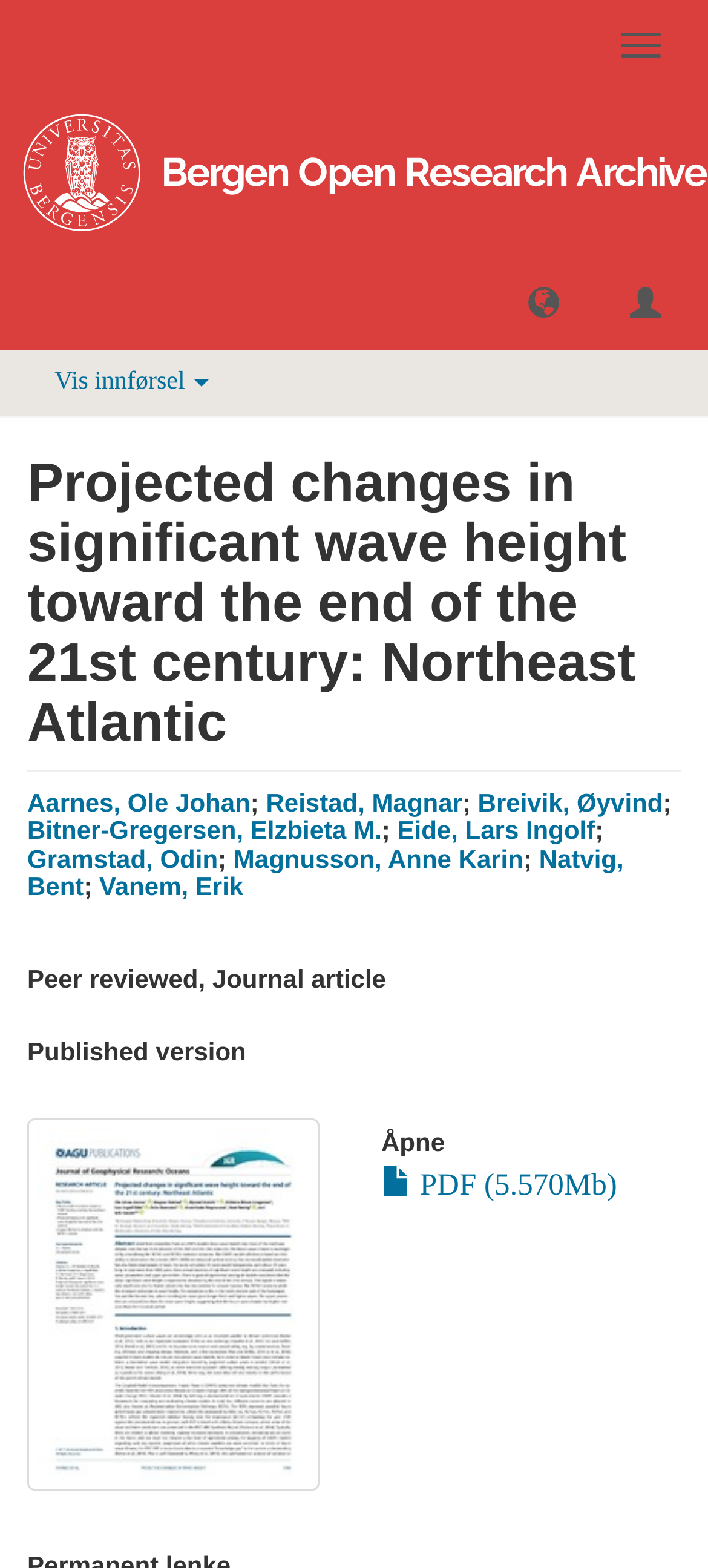Look at the image and give a detailed response to the following question: What is the purpose of the 'Åpne' button?

The purpose of the 'Åpne' button can be inferred from its location and text. The button is located below the thumbnail image and has the text 'Åpne', which means 'Open' in Norwegian. It is likely that clicking this button will open the research project or provide access to its contents.